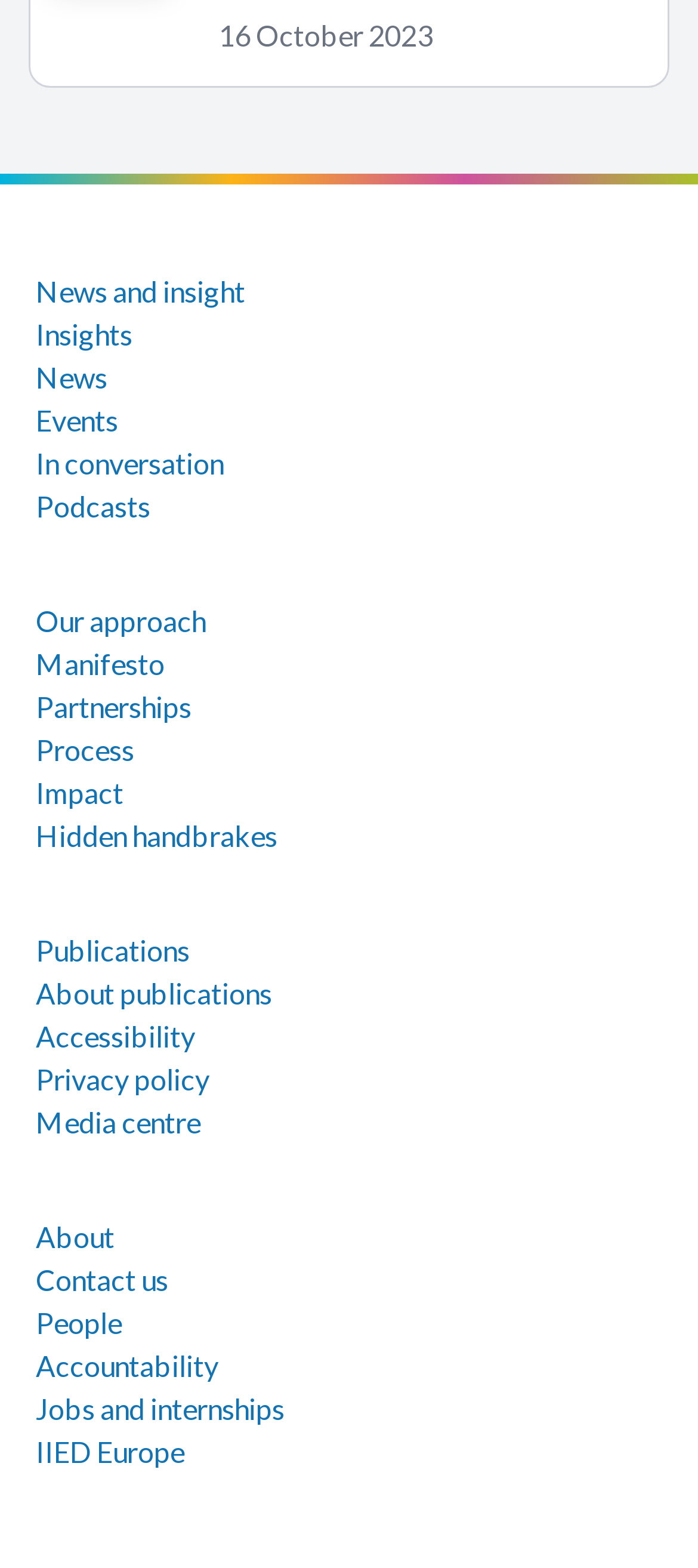What is the category of the link 'Hidden handbrakes'?
Refer to the screenshot and answer in one word or phrase.

Insights